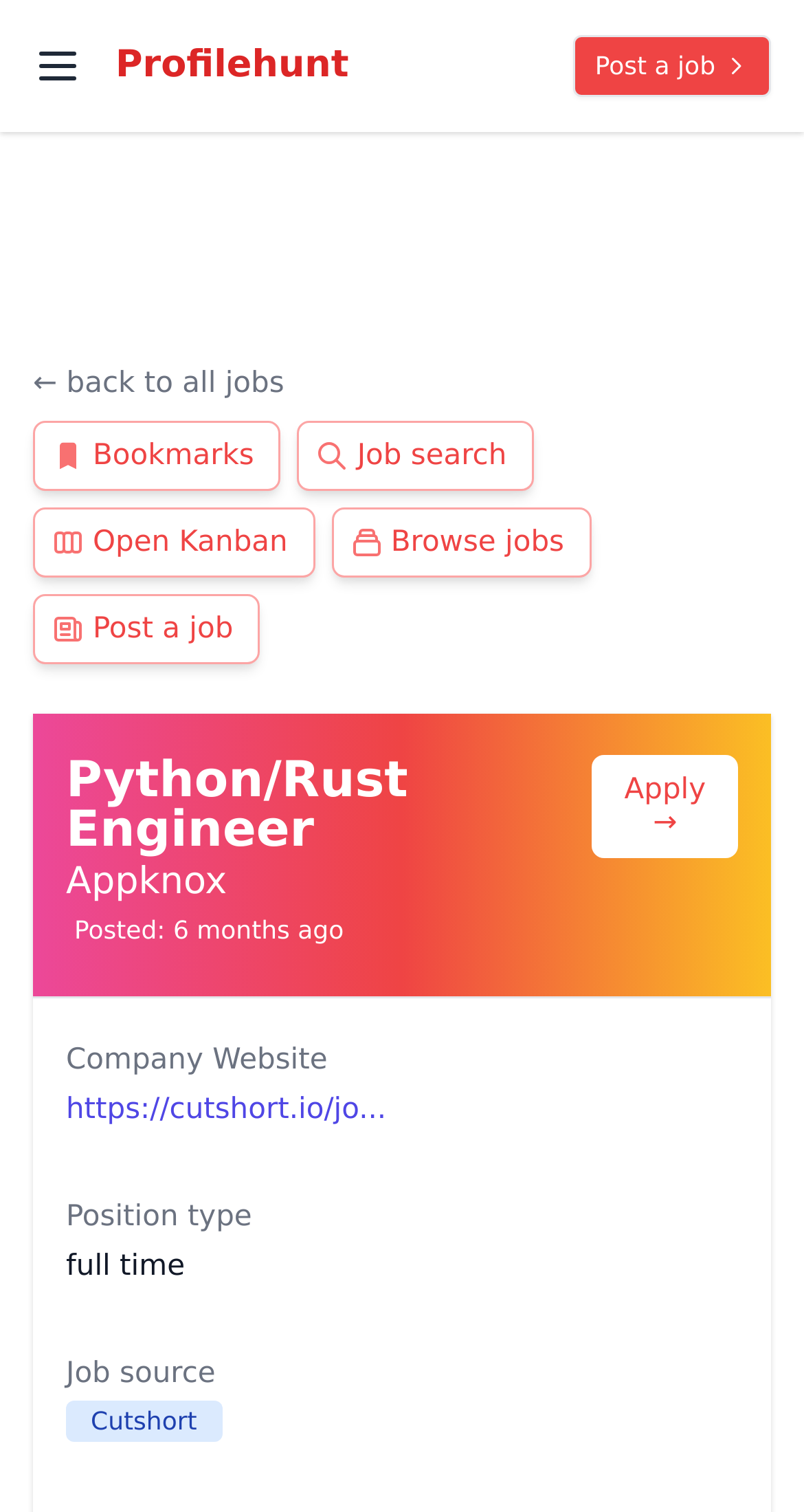Determine the bounding box coordinates for the area that needs to be clicked to fulfill this task: "Click on the 'Main menu' button". The coordinates must be given as four float numbers between 0 and 1, i.e., [left, top, right, bottom].

[0.021, 0.016, 0.123, 0.071]